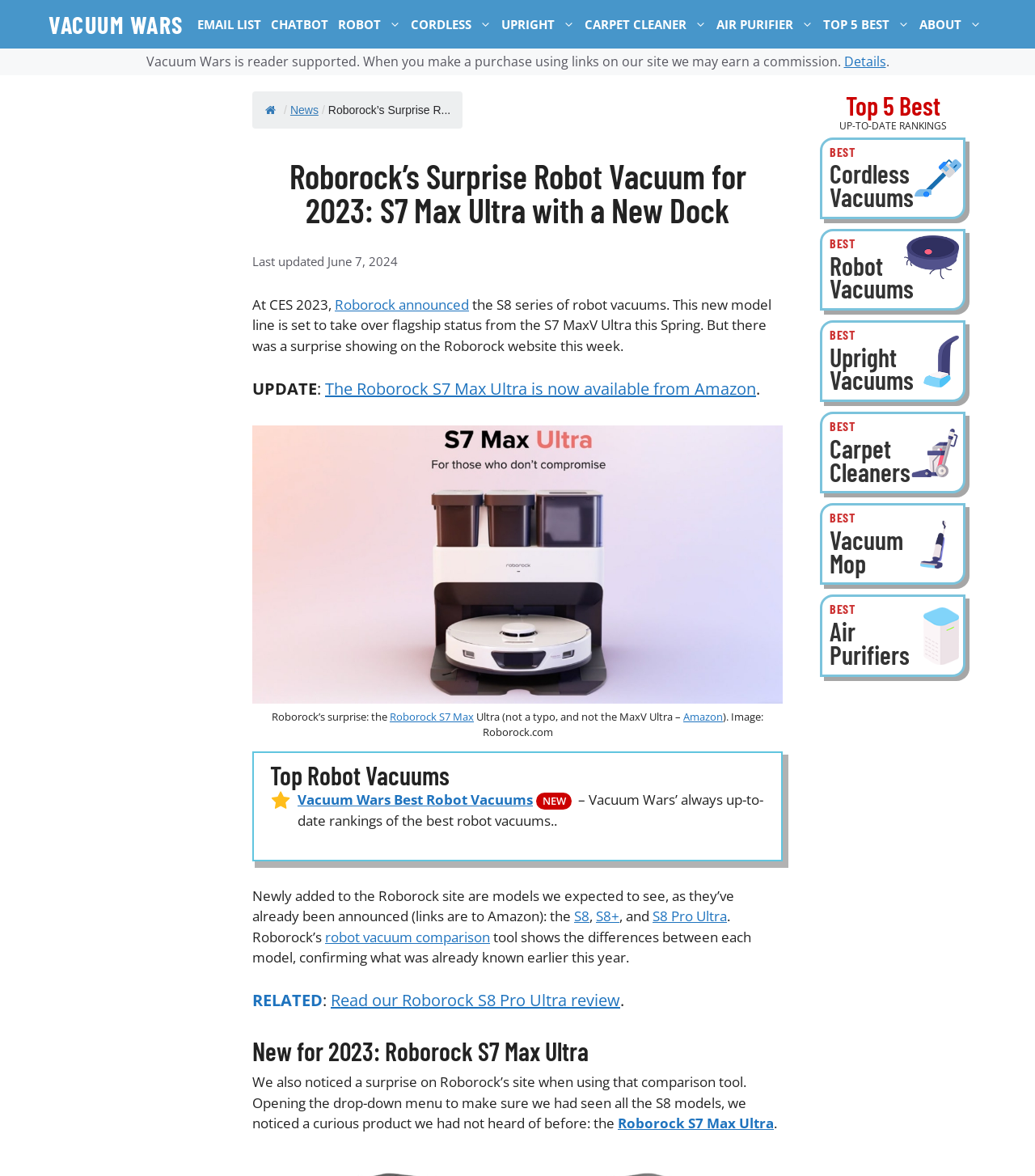Indicate the bounding box coordinates of the element that must be clicked to execute the instruction: "Read about Roborock’s Surprise Robot Vacuum for 2023". The coordinates should be given as four float numbers between 0 and 1, i.e., [left, top, right, bottom].

[0.317, 0.088, 0.435, 0.099]